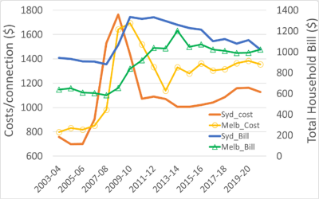Please use the details from the image to answer the following question comprehensively:
What is the difference between Syd_cost and Melb_cost?

Both Syd_cost and Melb_cost show a peak around 2007-08, but the difference lies in their subsequent trends. Syd_cost decreases gradually after the peak, while Melb_cost stabilizes in the following years. This difference is evident from the orange and blue lines in the graph.